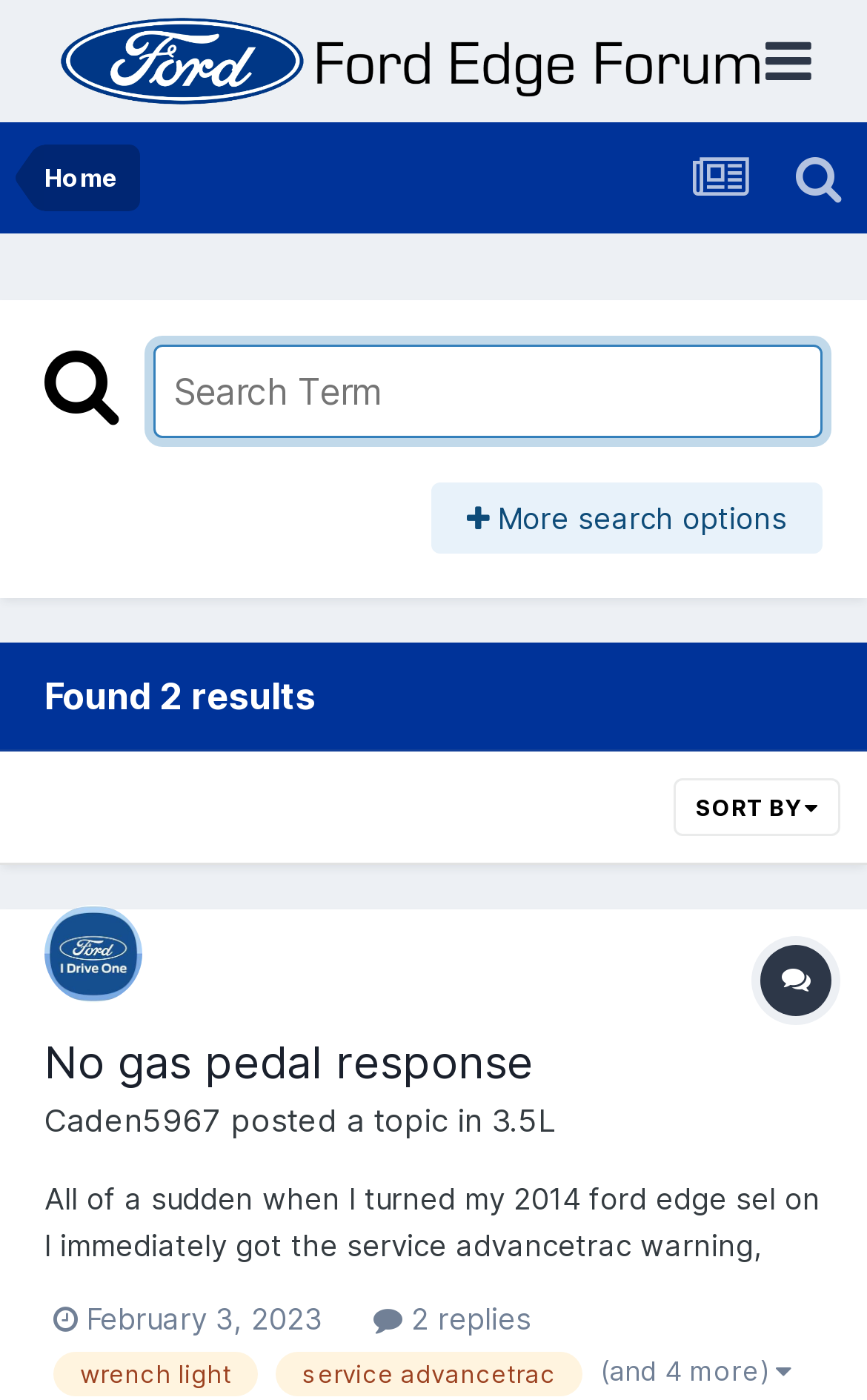How many replies does the first topic have?
Based on the image, give a one-word or short phrase answer.

2 replies